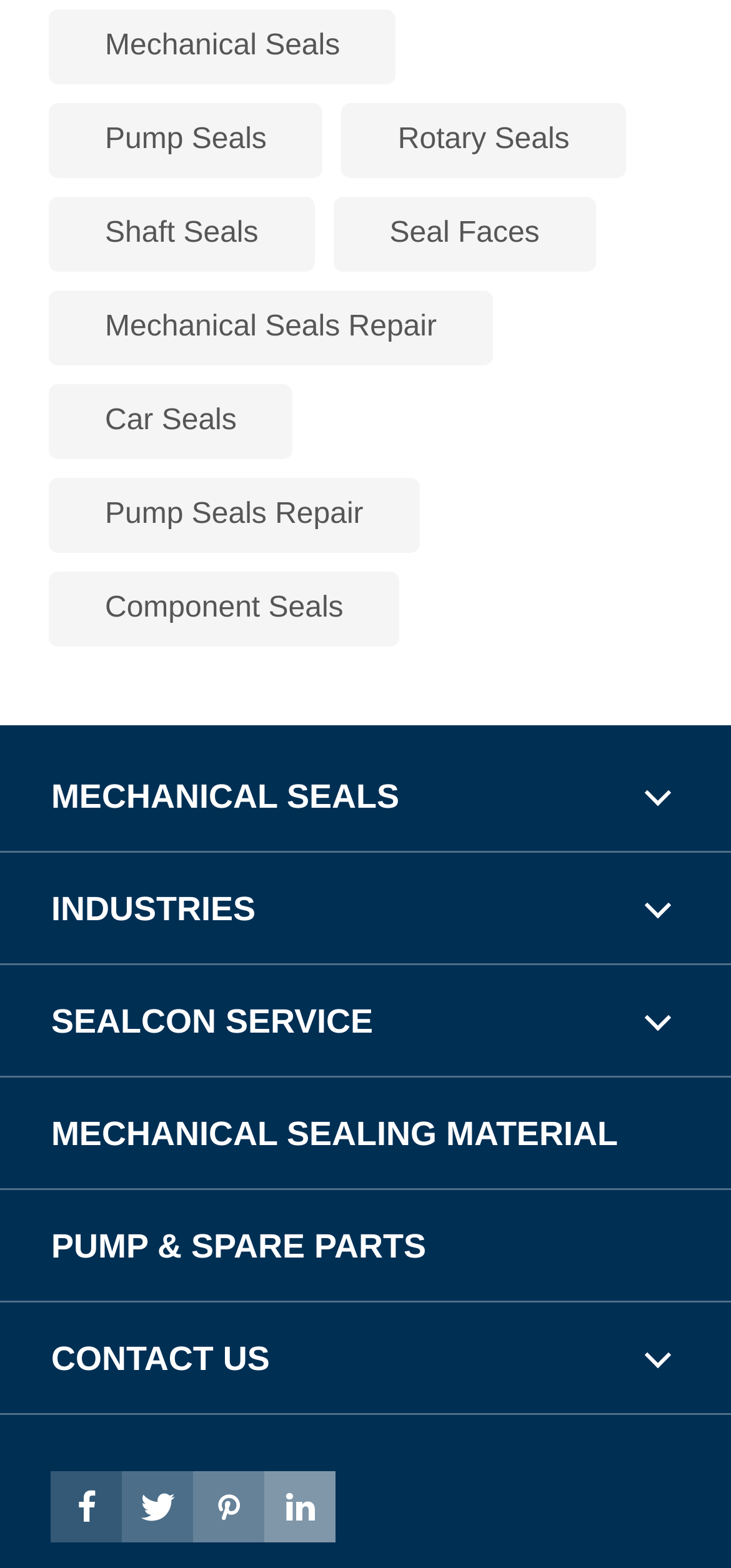Identify the bounding box coordinates for the region to click in order to carry out this instruction: "Check out Component Seals". Provide the coordinates using four float numbers between 0 and 1, formatted as [left, top, right, bottom].

[0.067, 0.365, 0.547, 0.412]